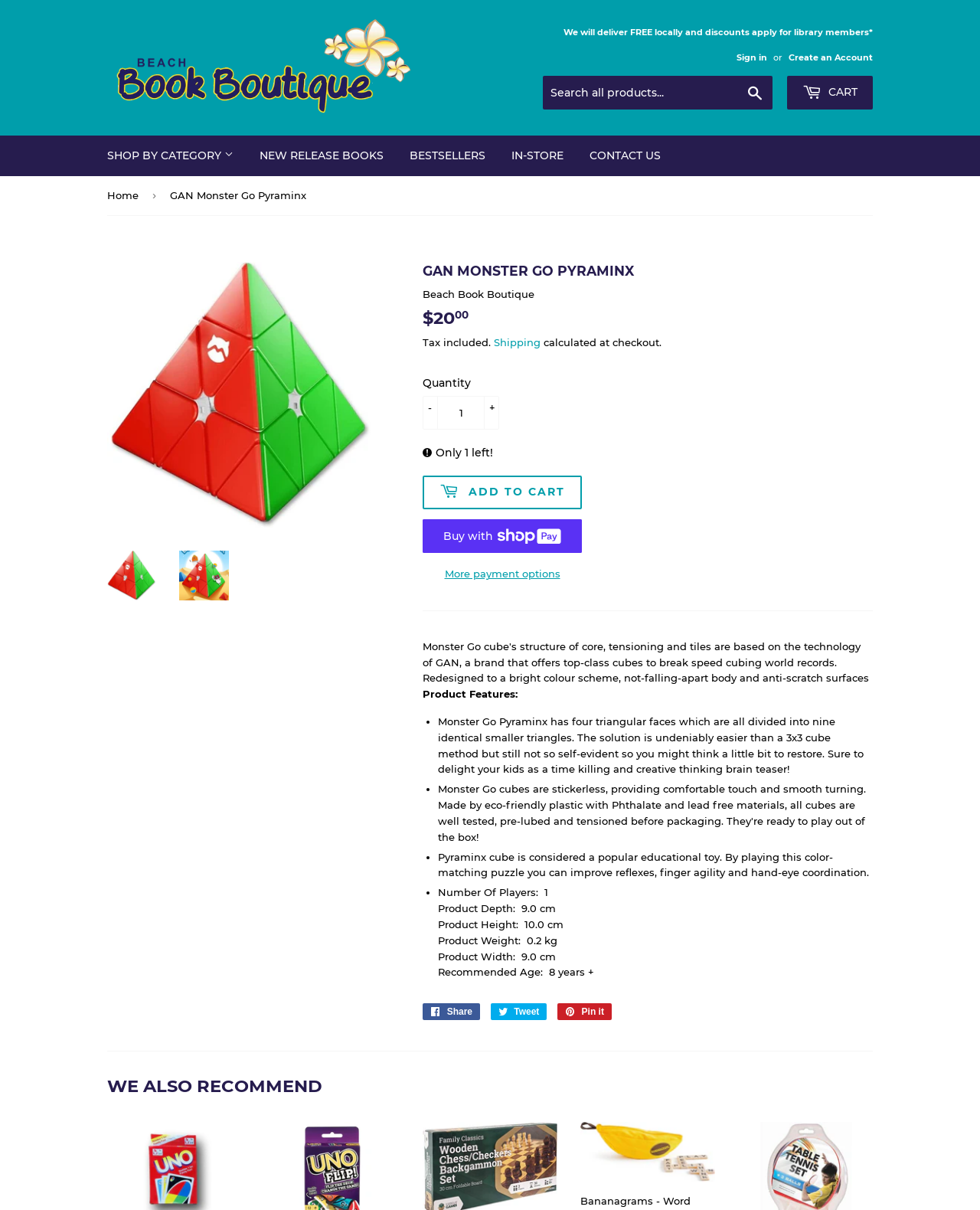Locate the UI element described by Fiction - Thriller, Crime and provide its bounding box coordinates. Use the format (top-left x, top-left y, bottom-right x, bottom-right y) with all values as floating point numbers between 0 and 1.

[0.098, 0.387, 0.38, 0.414]